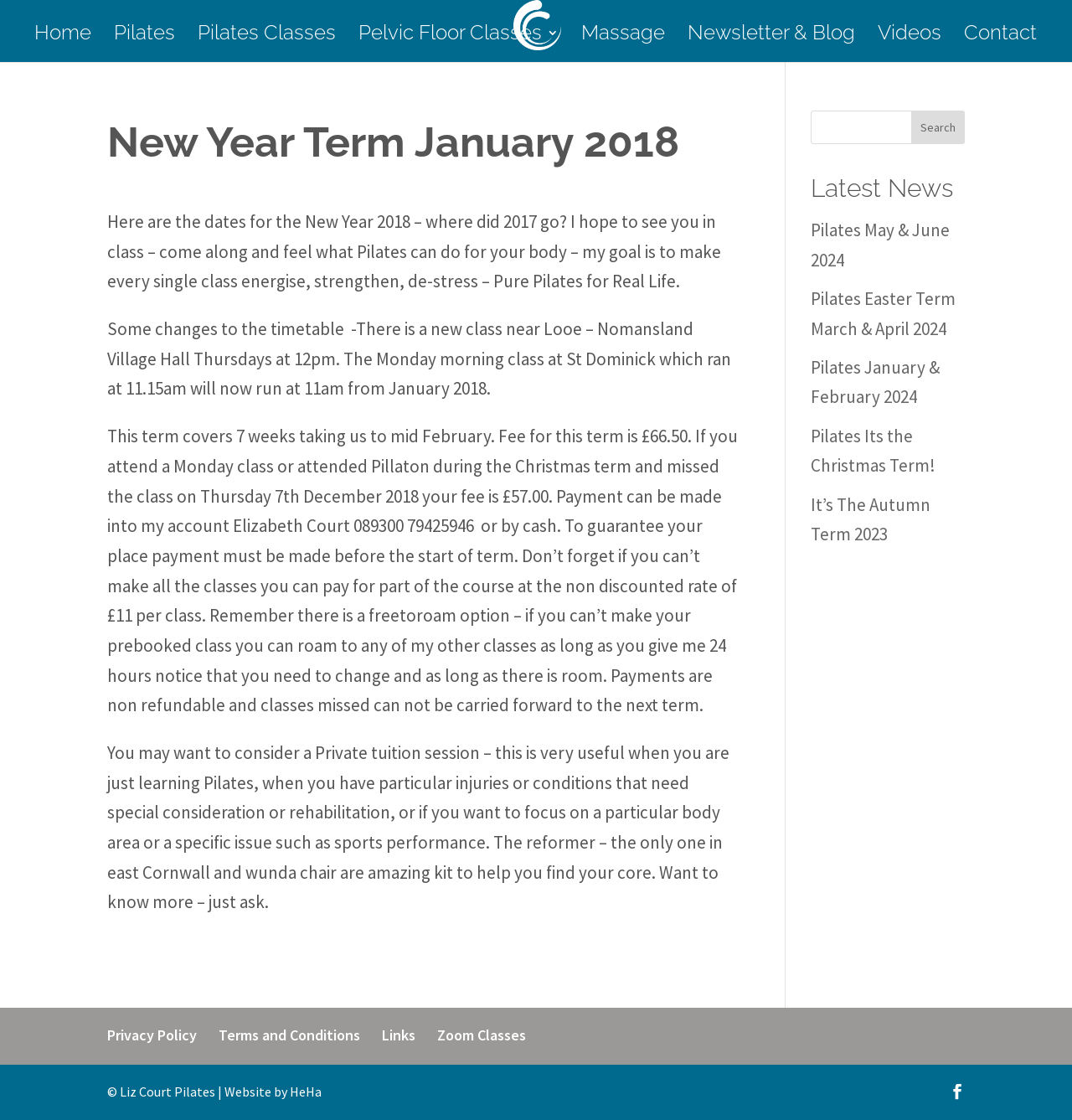Create an in-depth description of the webpage, covering main sections.

The webpage is about Liz Court Pilates, a Pilates studio. At the top, there is a logo of Liz Court Pilates, which is an image with a link to the homepage. Below the logo, there is a navigation menu with 7 links: Home, Pilates, Pilates Classes, Pelvic Floor Classes 3, Massage, Newsletter & Blog, and Videos. 

The main content of the webpage is an article about the New Year Term in January 2018. The article has a heading "New Year Term January 2018" and four paragraphs of text. The first paragraph welcomes readers to the new year and invites them to join Pilates classes. The second paragraph announces some changes to the timetable, including a new class near Looe. The third paragraph provides details about the term, including the duration, fee, and payment options. The fourth paragraph promotes private tuition sessions and the benefits of using the reformer and wunda chair.

On the right side of the article, there is a search box with a button labeled "Search". Below the search box, there is a section titled "Latest News" with four links to news articles about Pilates classes in different terms.

At the bottom of the webpage, there is a footer section with links to Privacy Policy, Terms and Conditions, Links, and Zoom Classes. There is also a copyright notice "© Liz Court Pilates | Website by HeHa".